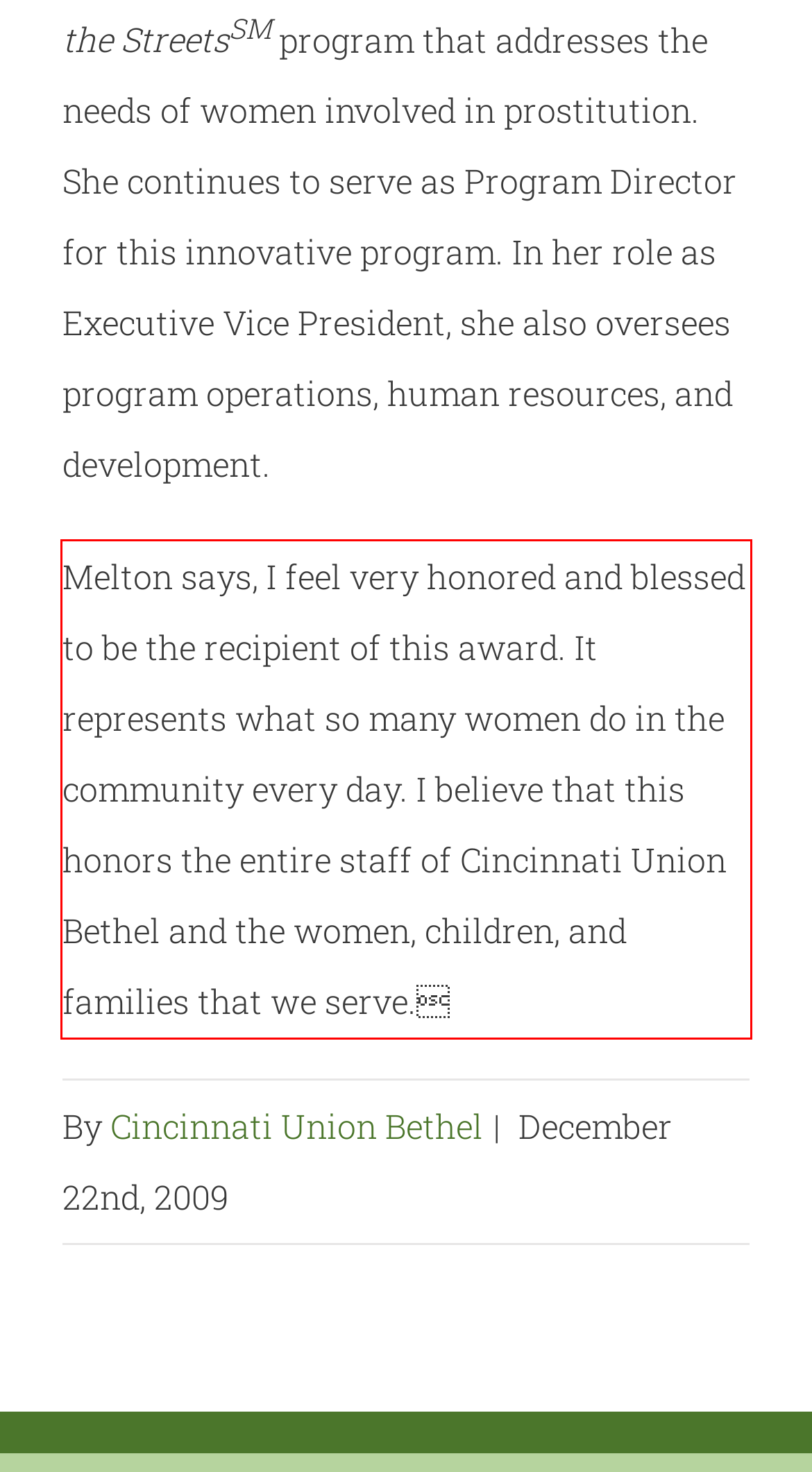Please perform OCR on the text within the red rectangle in the webpage screenshot and return the text content.

Melton says, I feel very honored and blessed to be the recipient of this award. It represents what so many women do in the community every day. I believe that this honors the entire staff of Cincinnati Union Bethel and the women, children, and families that we serve.